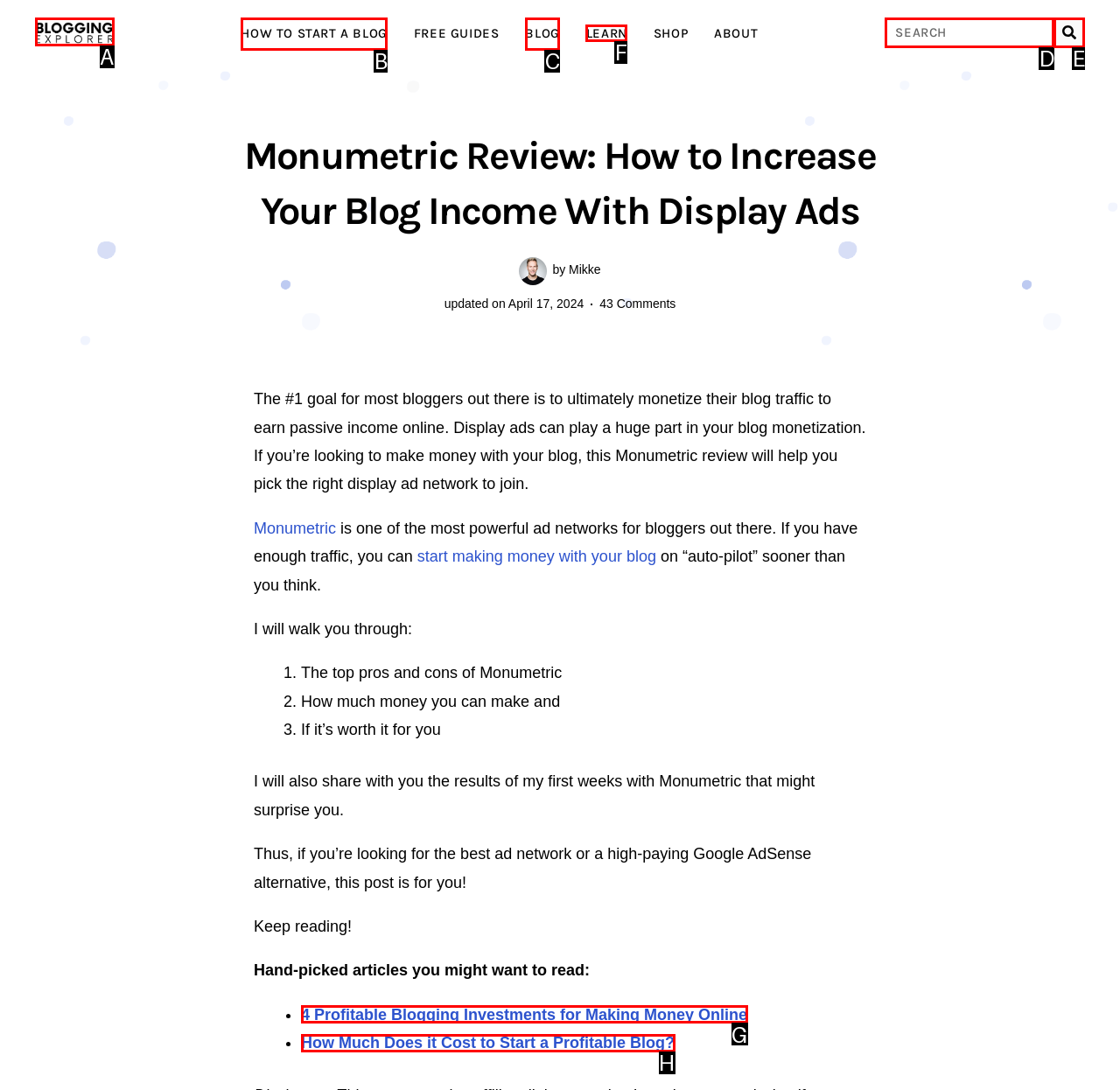Tell me which option I should click to complete the following task: Learn more about blogging Answer with the option's letter from the given choices directly.

F